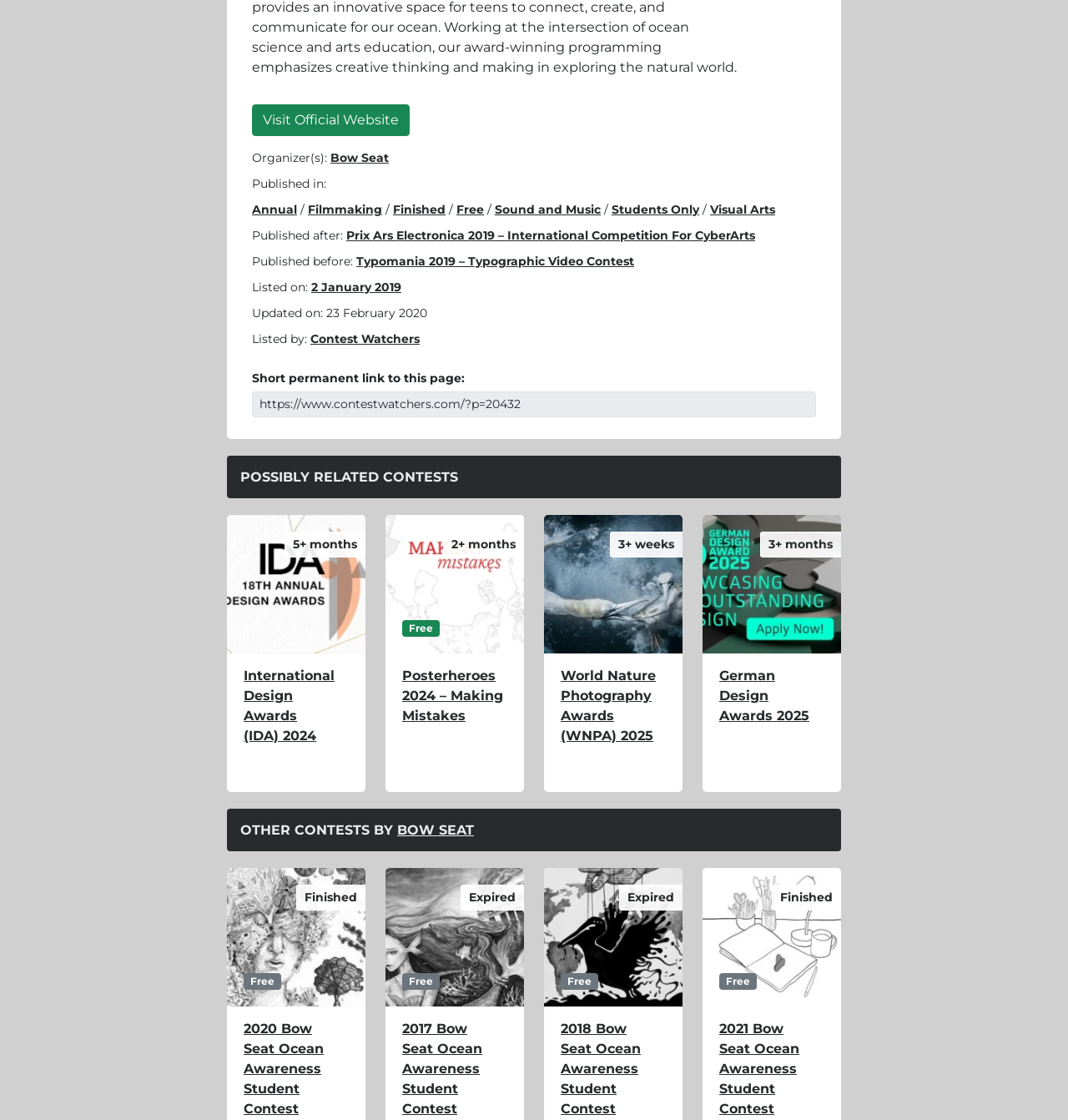Can you specify the bounding box coordinates for the region that should be clicked to fulfill this instruction: "Get the short permanent link to this page".

[0.236, 0.349, 0.764, 0.373]